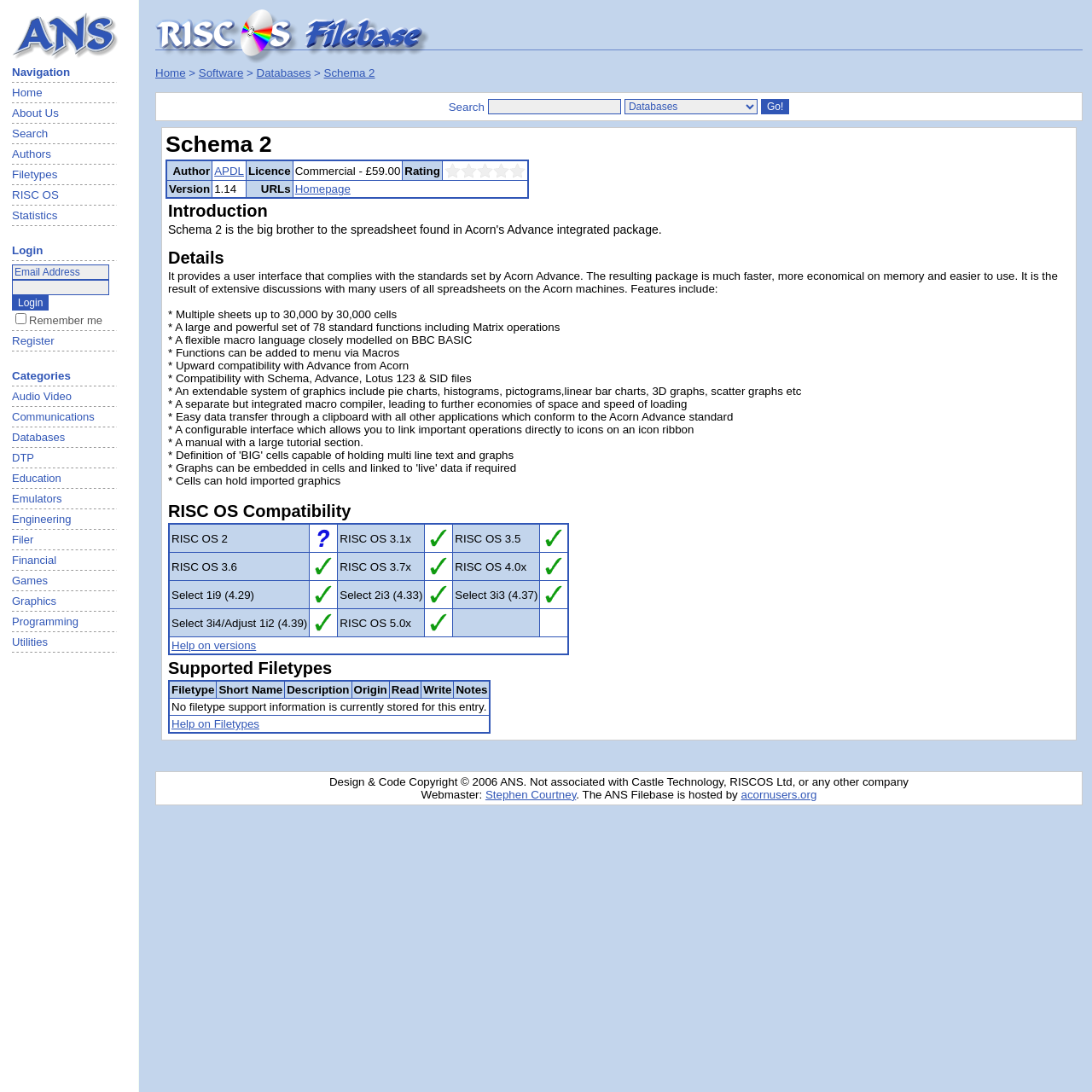Determine the coordinates of the bounding box that should be clicked to complete the instruction: "Click on the Home link". The coordinates should be represented by four float numbers between 0 and 1: [left, top, right, bottom].

[0.011, 0.079, 0.107, 0.091]